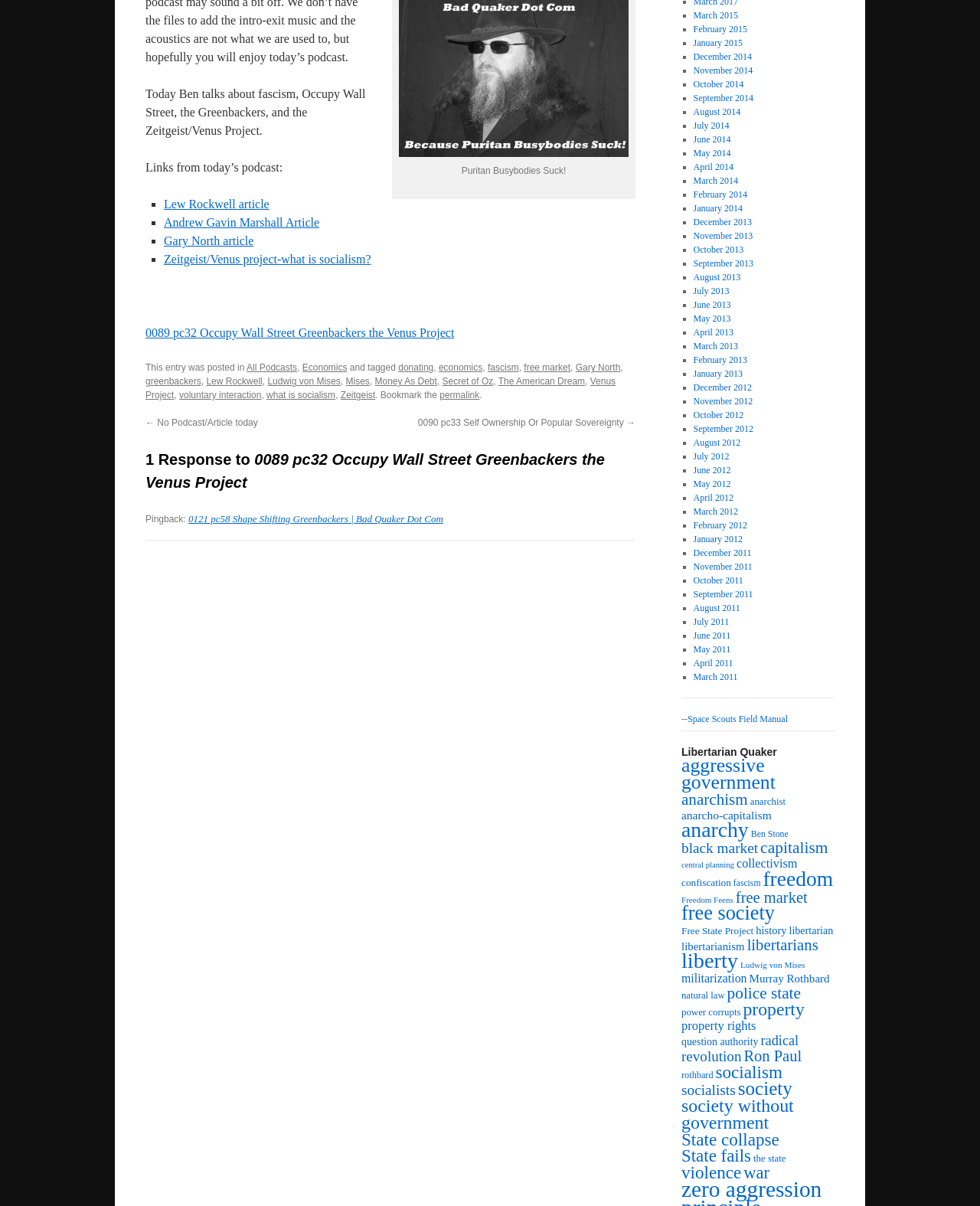Using floating point numbers between 0 and 1, provide the bounding box coordinates in the format (top-left x, top-left y, bottom-right x, bottom-right y). Locate the UI element described here: Ludwig von Mises

[0.755, 0.796, 0.821, 0.804]